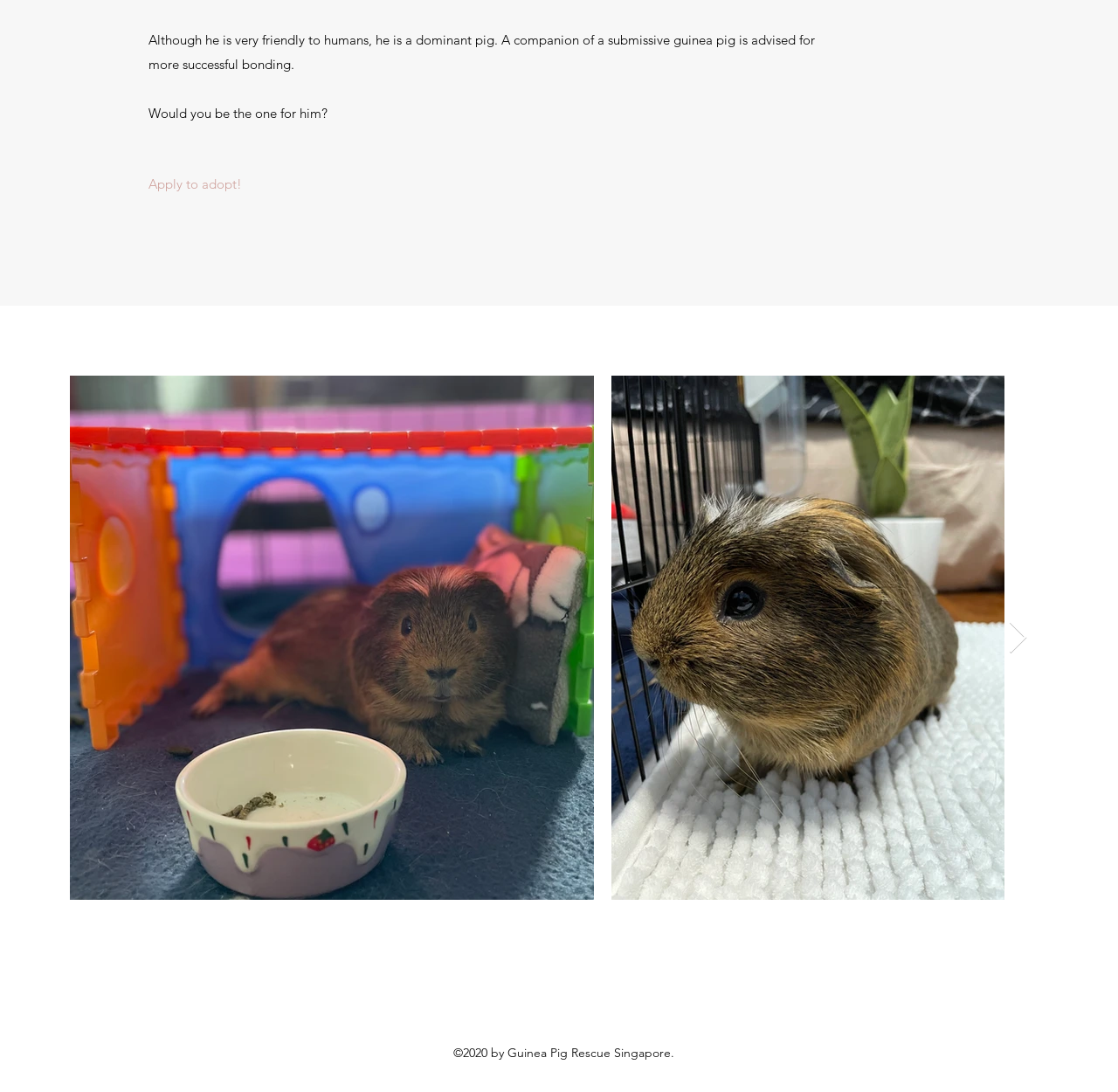Analyze the image and deliver a detailed answer to the question: How many social media platforms are listed?

The webpage has a social bar that lists two social media platforms, namely Instagram and Facebook, which can be used to connect with Guinea Pig Rescue Singapore.